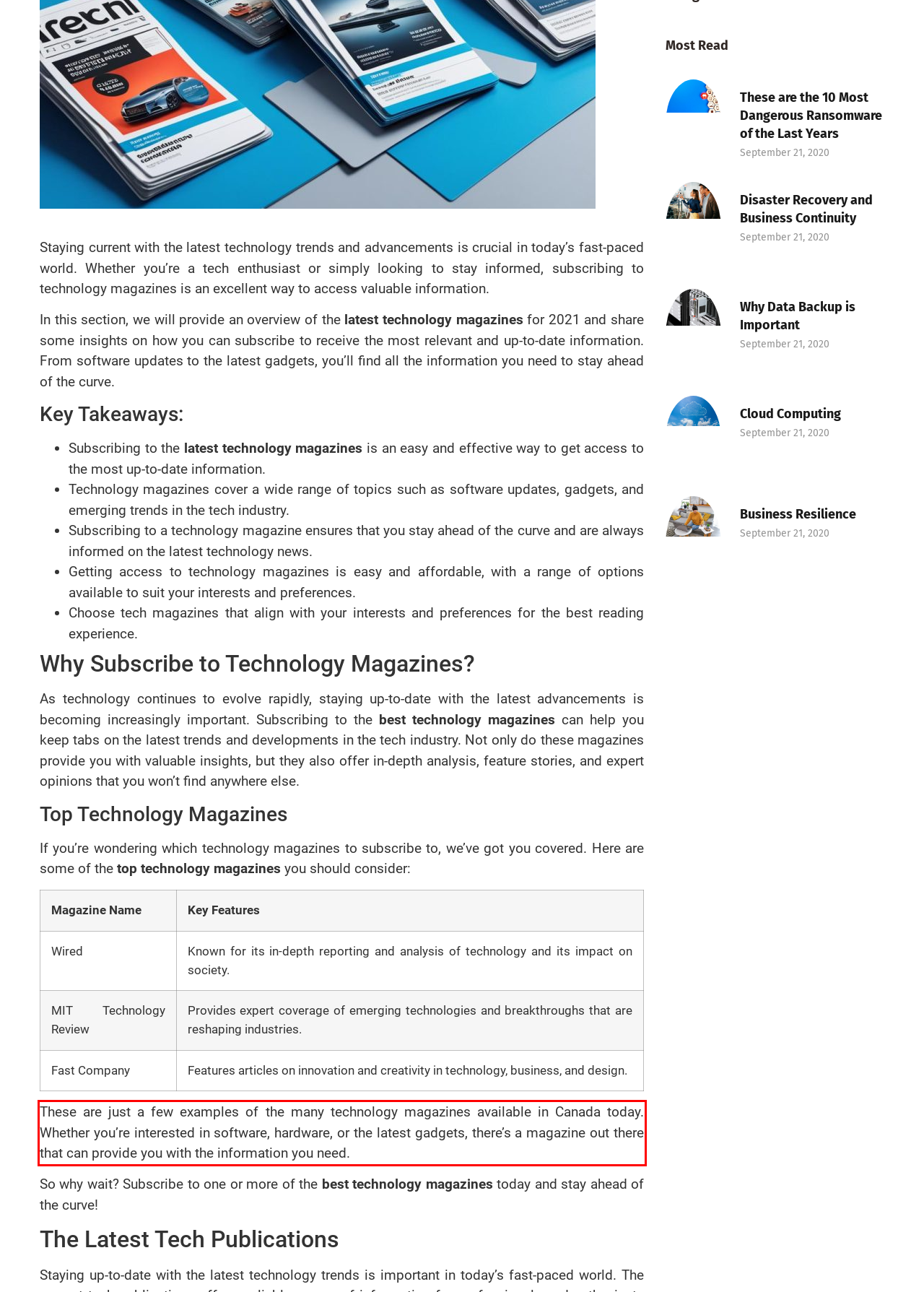You have a screenshot of a webpage with a red bounding box. Identify and extract the text content located inside the red bounding box.

These are just a few examples of the many technology magazines available in Canada today. Whether you’re interested in software, hardware, or the latest gadgets, there’s a magazine out there that can provide you with the information you need.